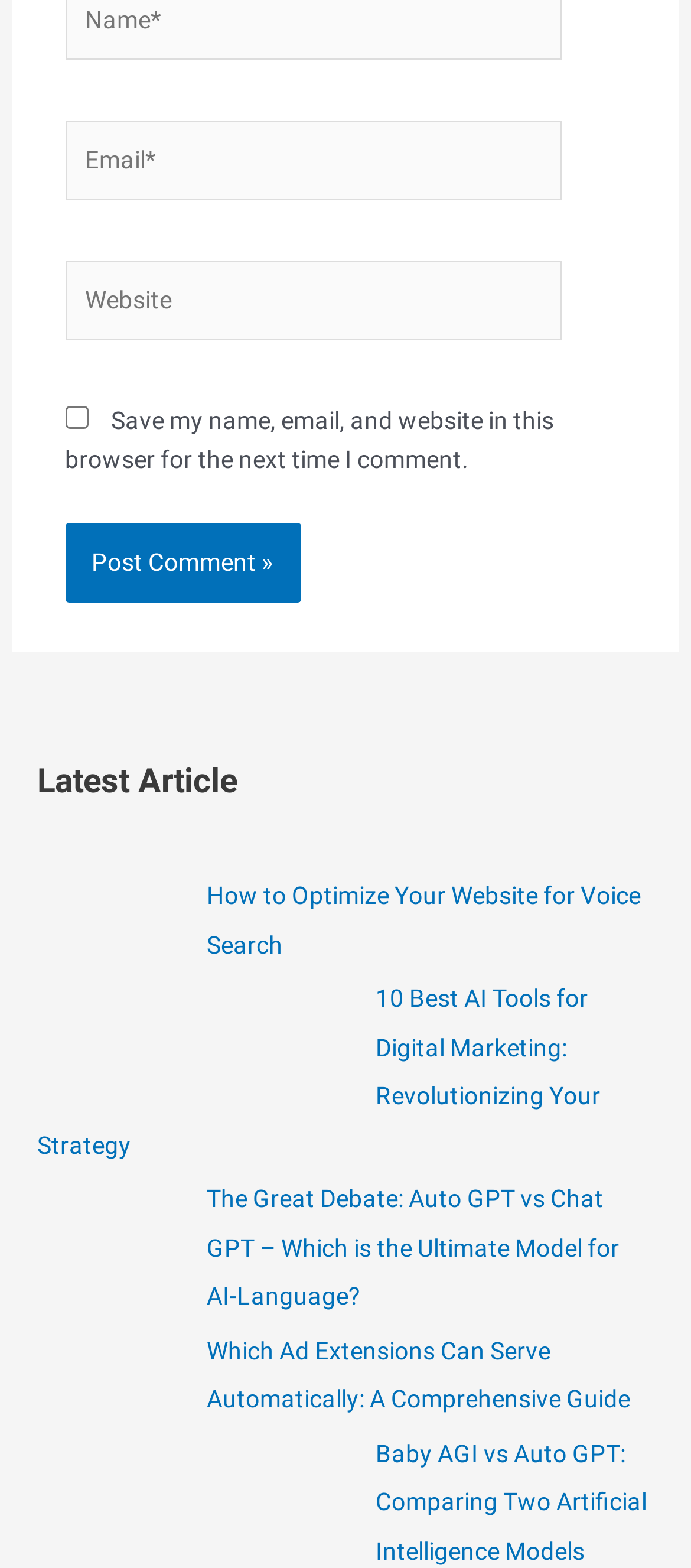How many articles are listed?
Based on the image, answer the question with a single word or brief phrase.

5